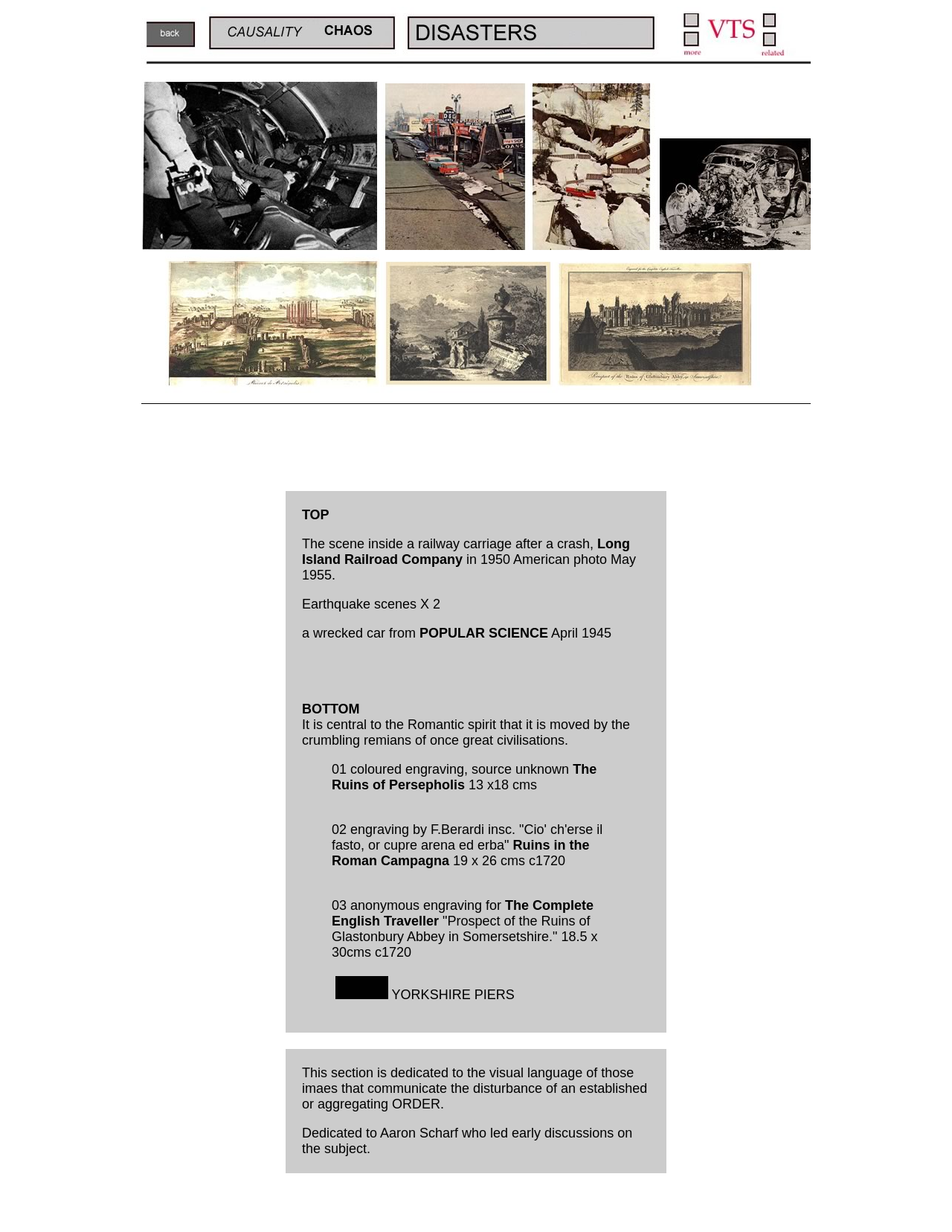Please locate the bounding box coordinates for the element that should be clicked to achieve the following instruction: "Read about the visual language of disturbing images". Ensure the coordinates are given as four float numbers between 0 and 1, i.e., [left, top, right, bottom].

[0.3, 0.851, 0.7, 0.952]